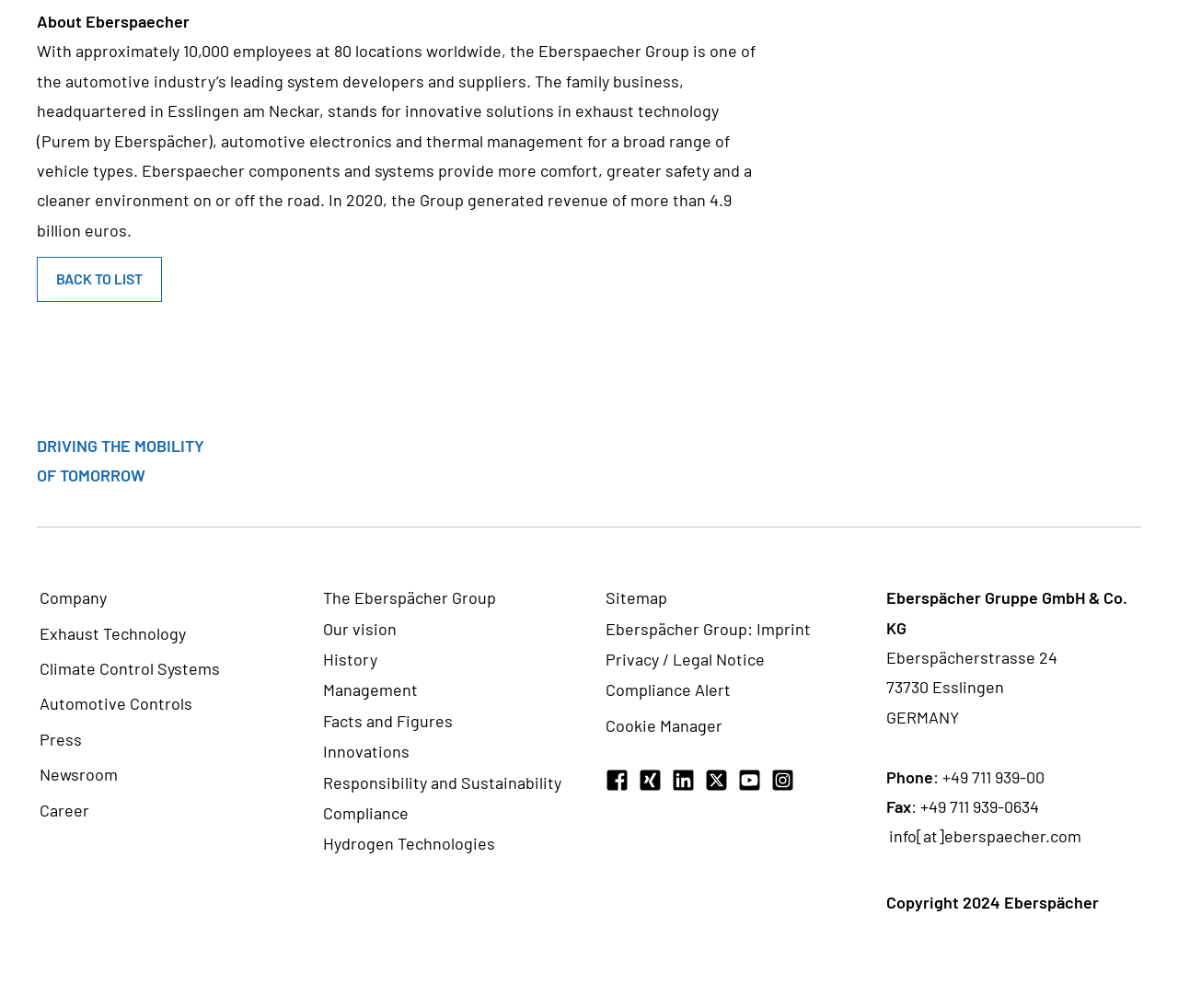Identify the bounding box coordinates for the UI element described as: "Our vision". The coordinates should be provided as four floats between 0 and 1: [left, top, right, bottom].

[0.274, 0.609, 0.336, 0.639]